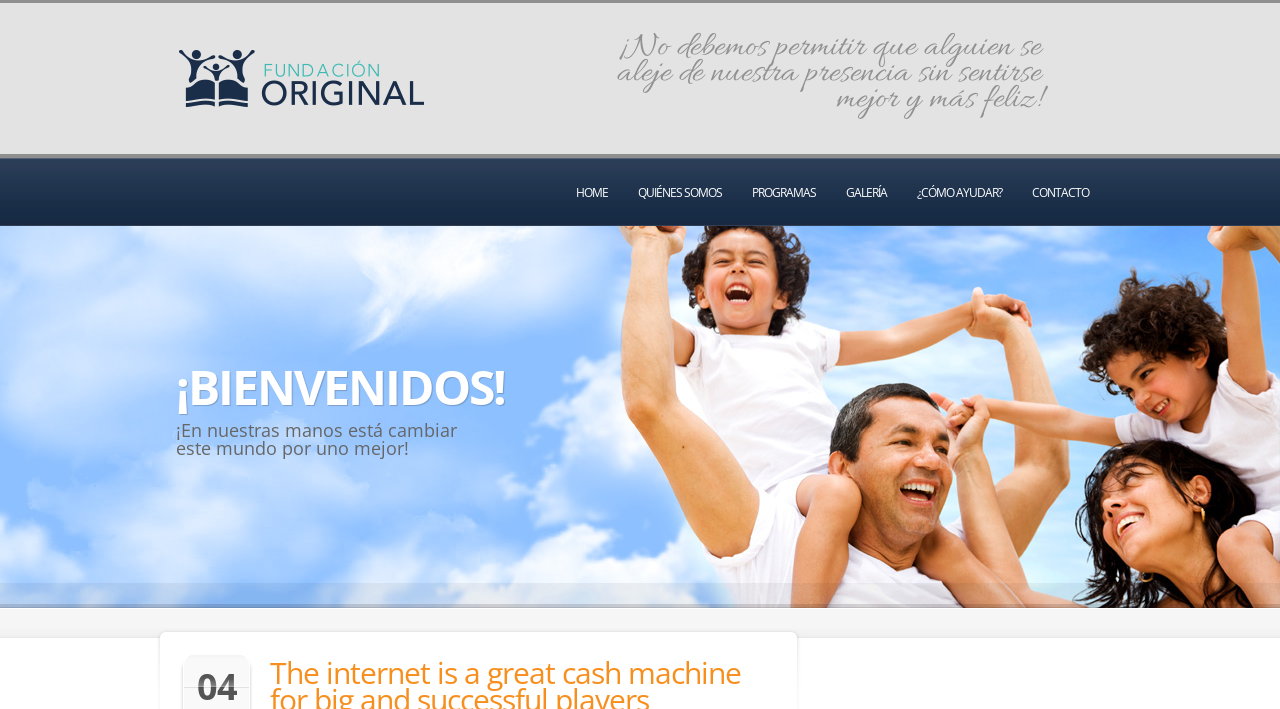Use a single word or phrase to respond to the question:
How many main navigation links are there?

5